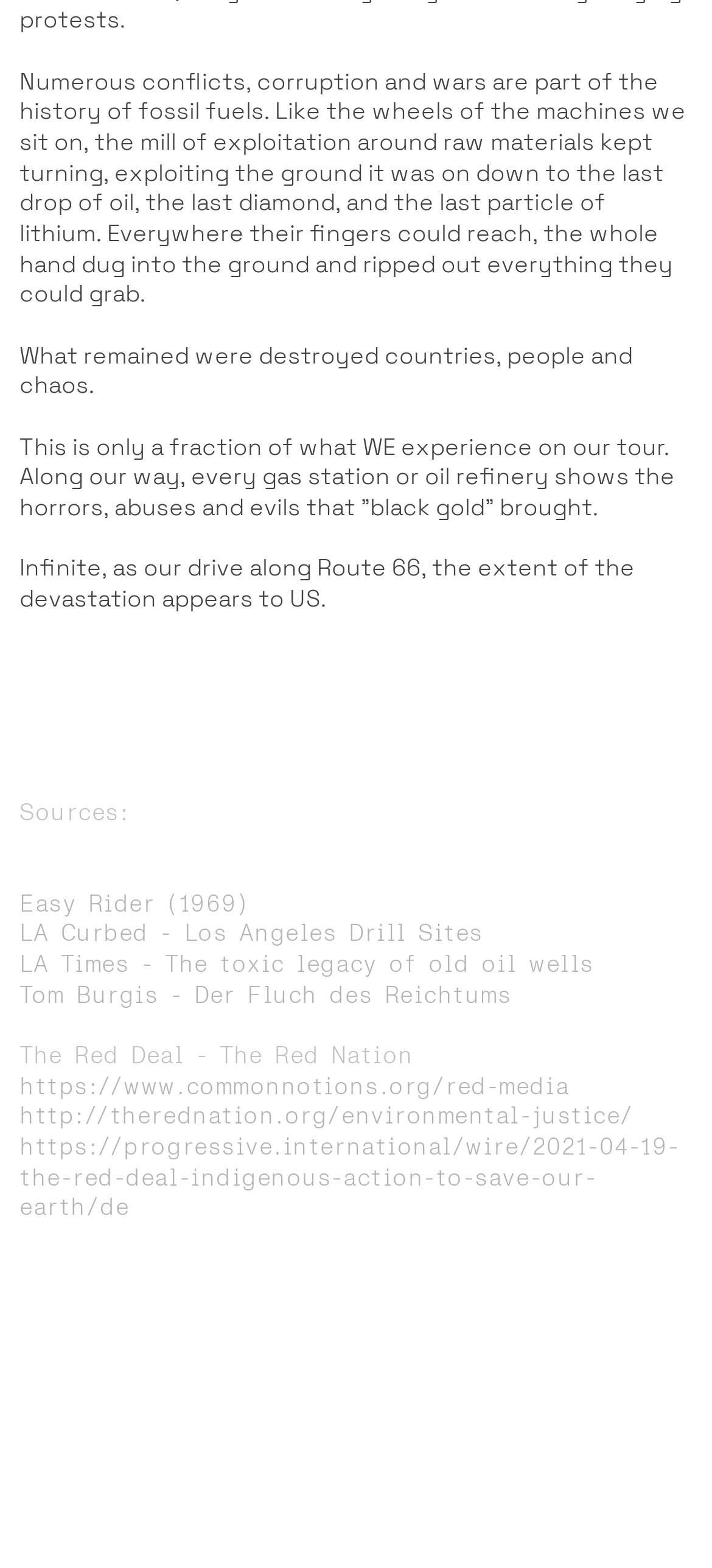Is the webpage presenting a personal opinion or a factual account?
Please provide a detailed answer to the question.

While the tone of the webpage is critical, the language used suggests a factual account of the history and impact of fossil fuels, with references to sources and specific events, rather than a personal opinion or emotional appeal.